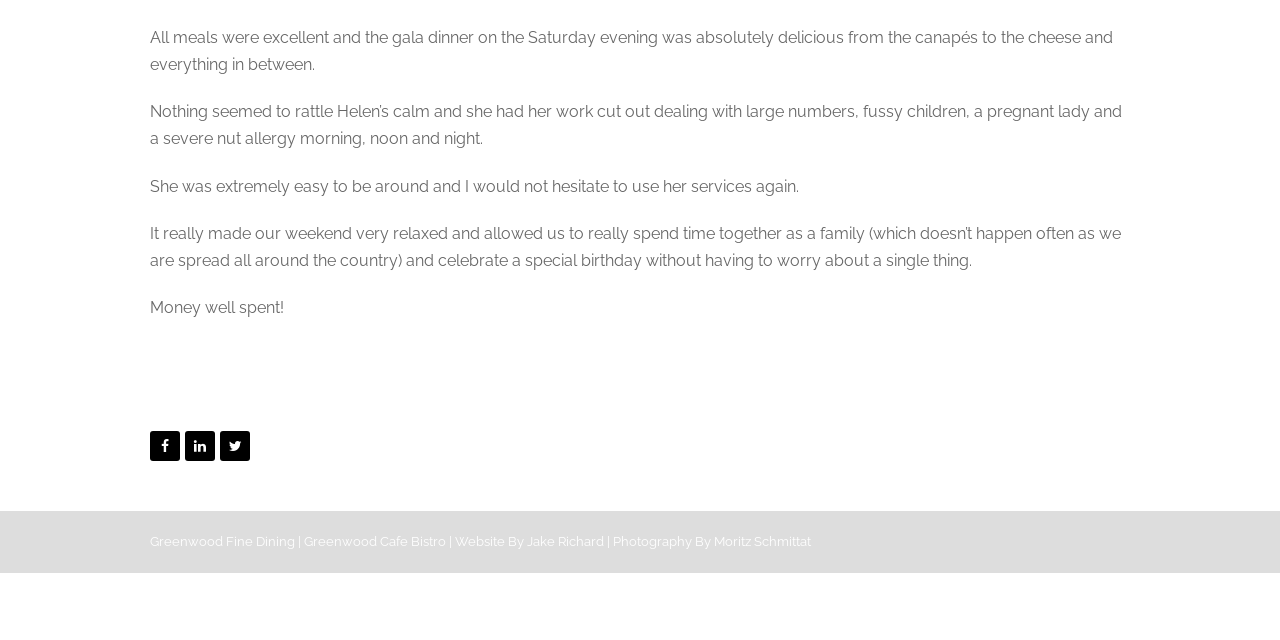Identify the bounding box coordinates for the UI element that matches this description: "13d".

None